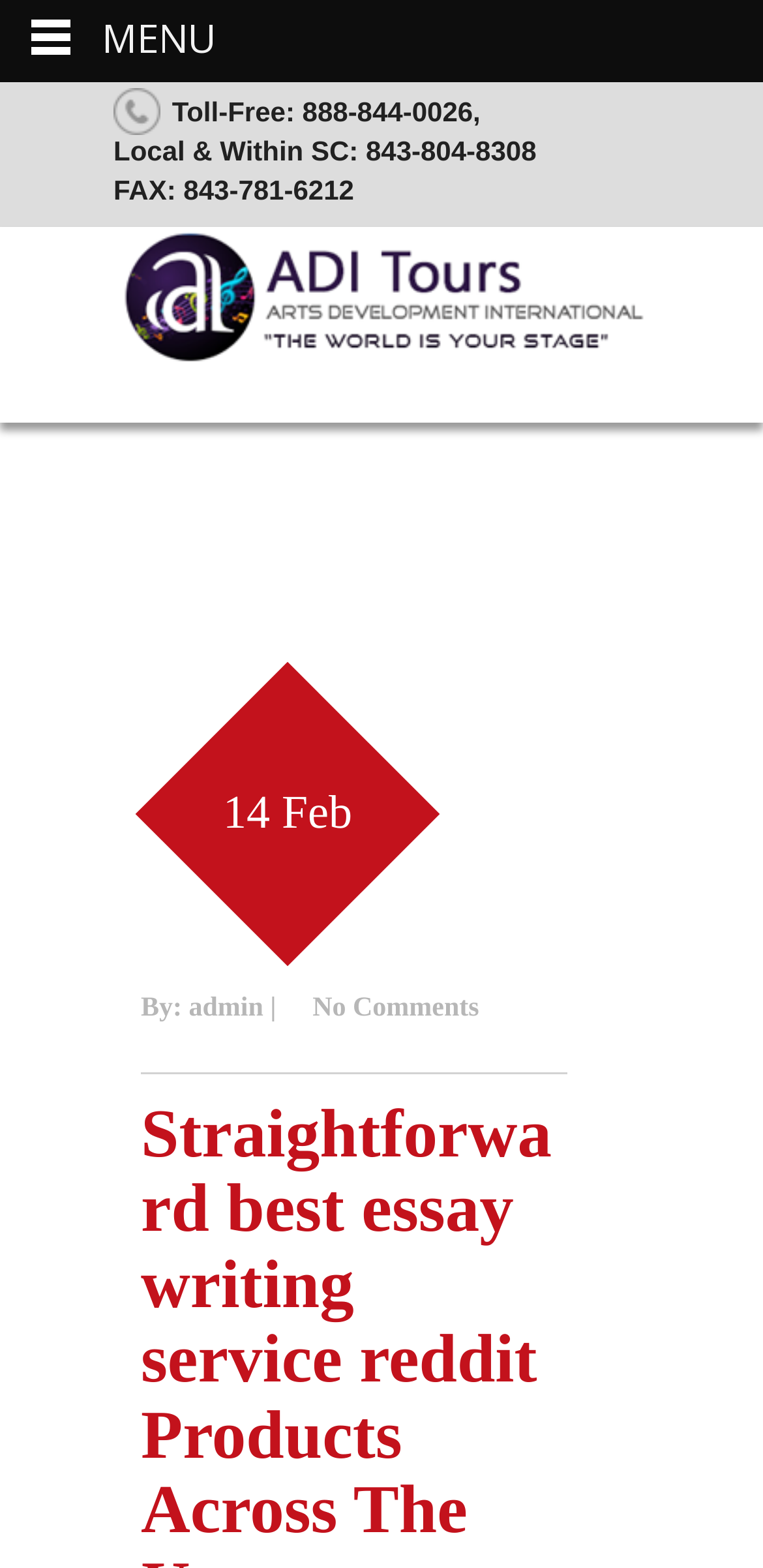Based on the element description Local & Within SC: 843-804-8308, identify the bounding box of the UI element in the given webpage screenshot. The coordinates should be in the format (top-left x, top-left y, bottom-right x, bottom-right y) and must be between 0 and 1.

[0.146, 0.086, 0.706, 0.106]